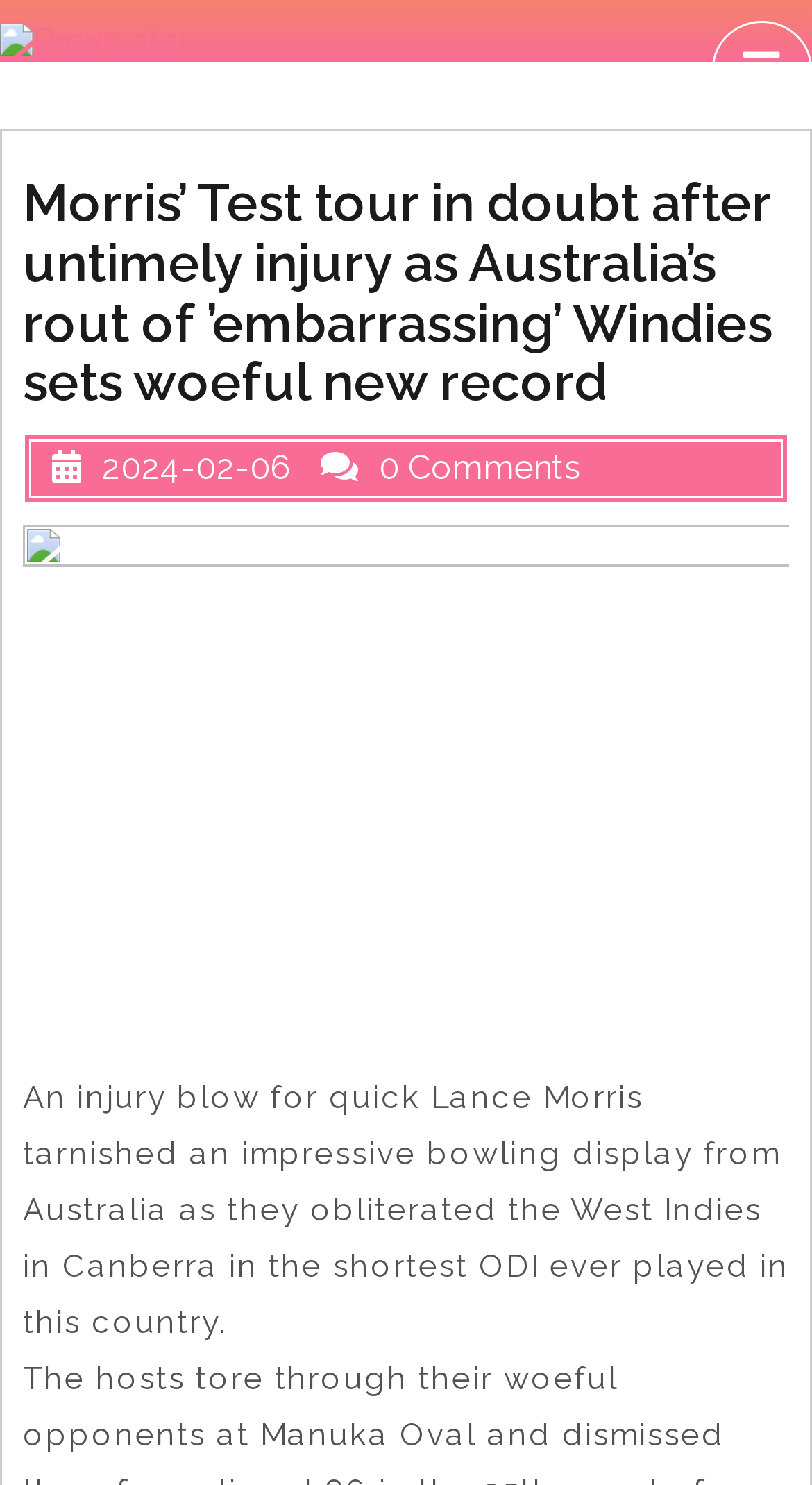Please predict the bounding box coordinates (top-left x, top-left y, bottom-right x, bottom-right y) for the UI element in the screenshot that fits the description: Open Menu

[0.877, 0.014, 1.0, 0.079]